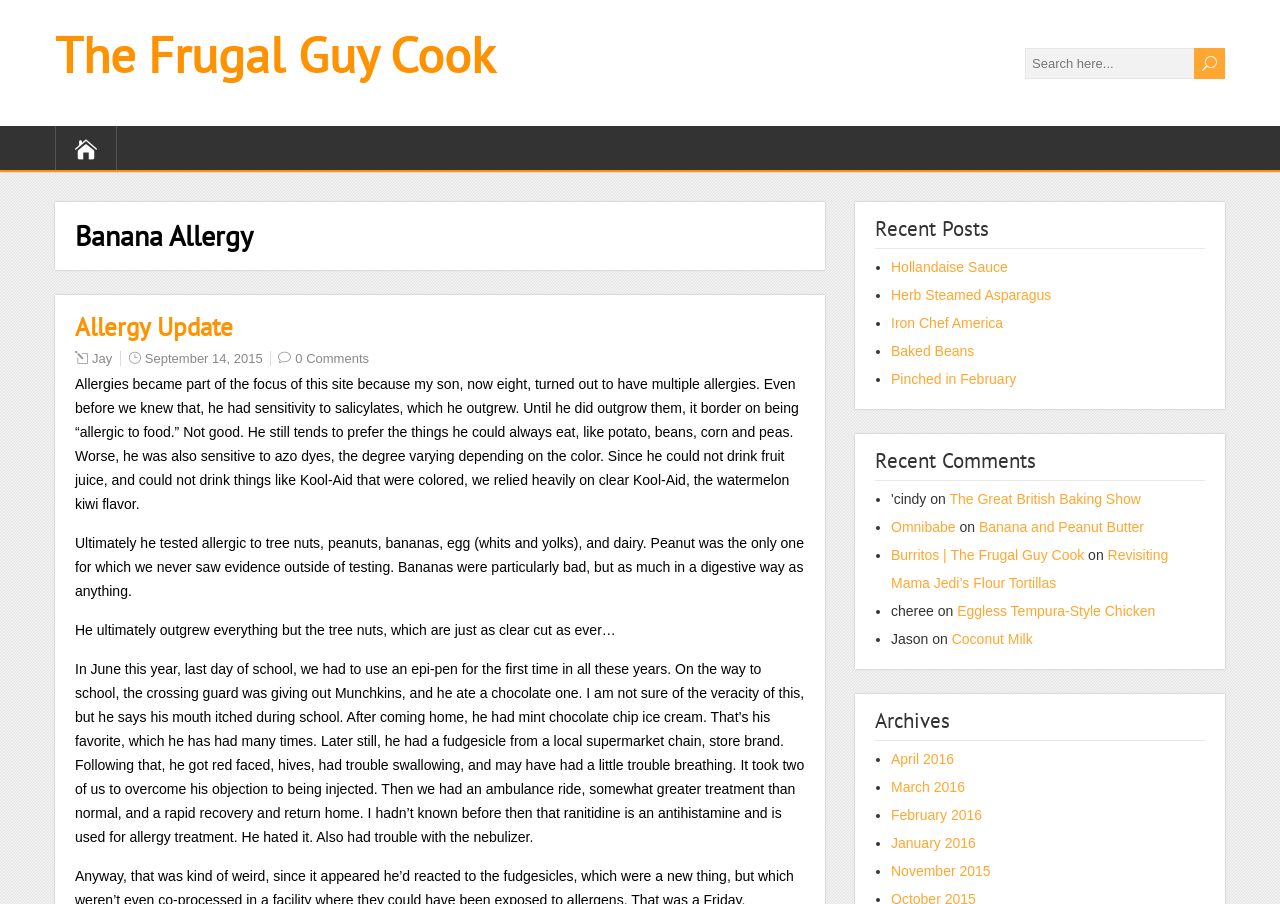Find the bounding box coordinates of the element you need to click on to perform this action: 'Search for a recipe'. The coordinates should be represented by four float values between 0 and 1, in the format [left, top, right, bottom].

[0.801, 0.053, 0.957, 0.087]